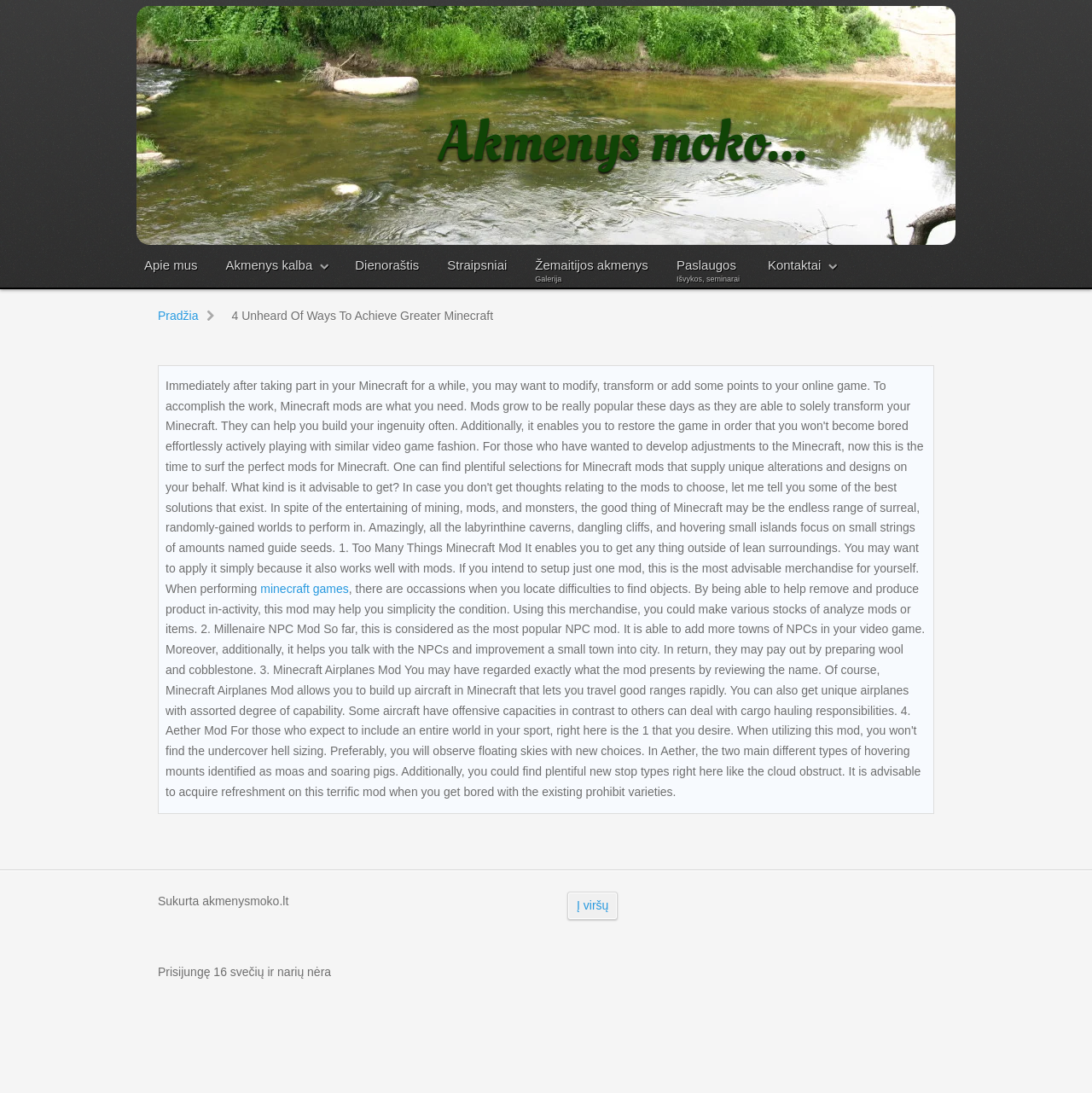How many links are in the top navigation bar?
Please answer the question with a single word or phrase, referencing the image.

7